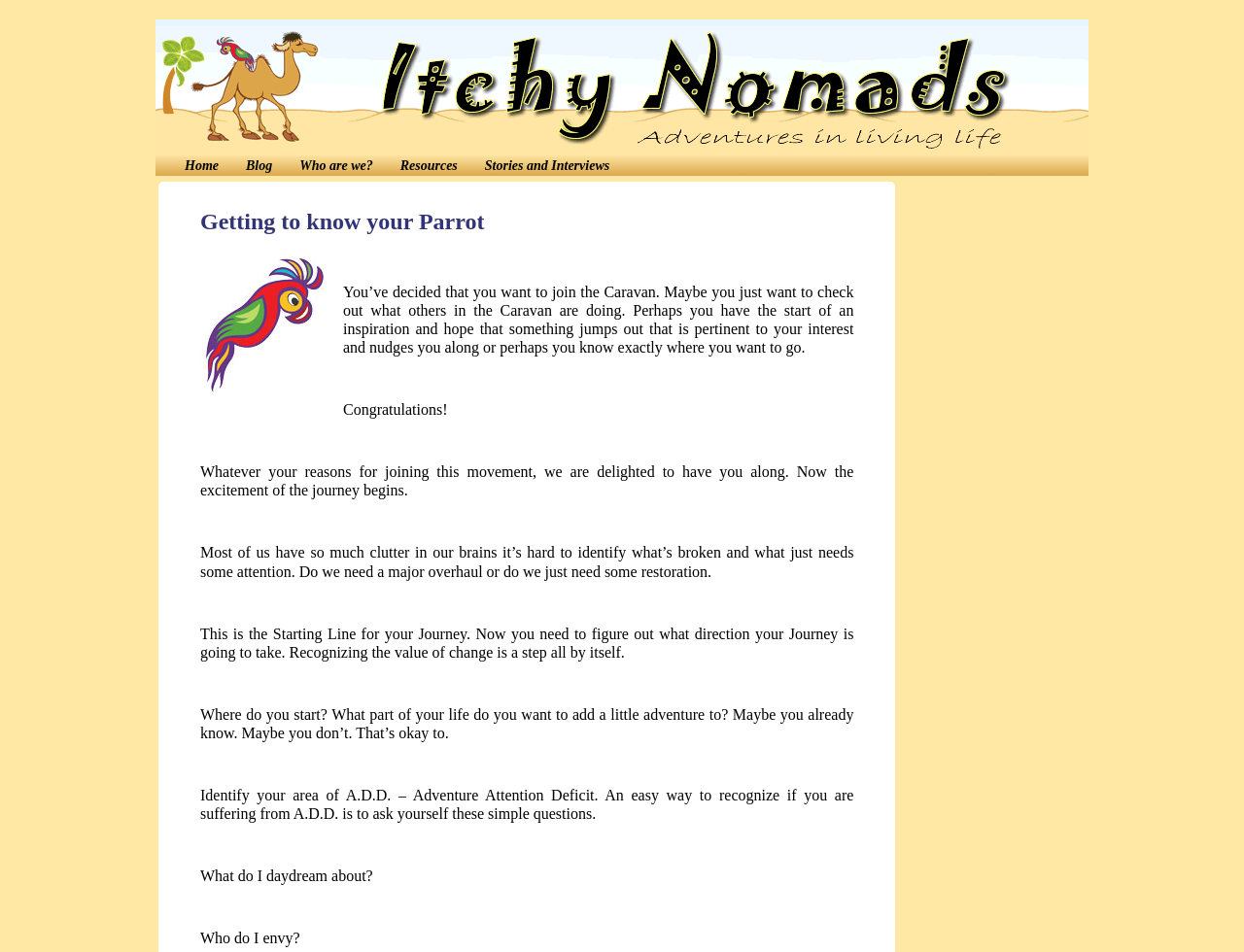What is the main topic of this webpage?
Look at the screenshot and respond with a single word or phrase.

Parrot